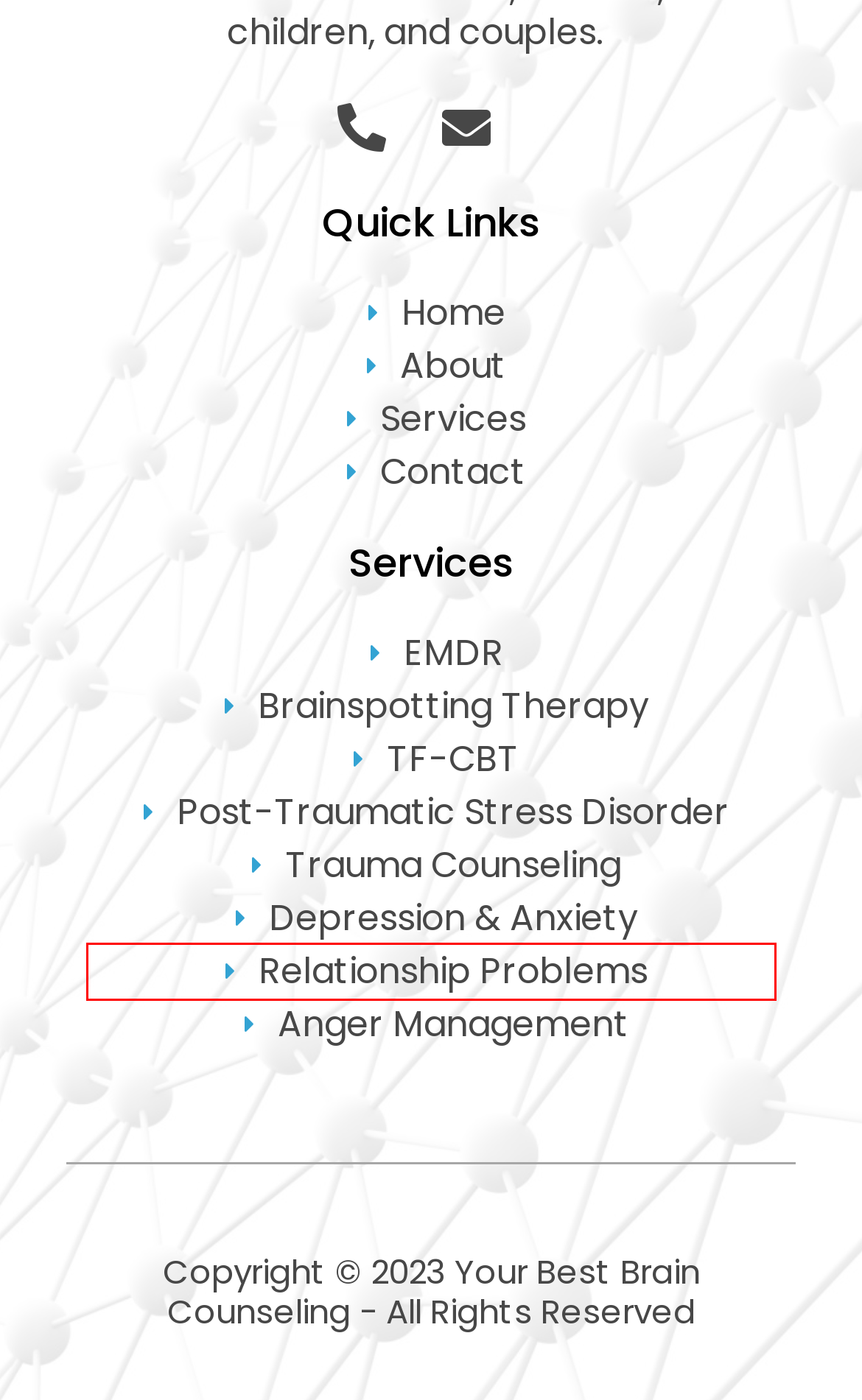You are provided with a screenshot of a webpage that includes a red rectangle bounding box. Please choose the most appropriate webpage description that matches the new webpage after clicking the element within the red bounding box. Here are the candidates:
A. Trauma-Focused Cognitive Behavioral Therapy TF-CBT | Your Best Brain
B. CO Brainspotting, EMDR, and Trauma-Focused Cognitive Behavior Therapy
C. About - Your Best Brain Counseling
D. Colorado Springs Relationship Problems | Your Best Brain Counseling
E. Brainspotting Therapy | Trauma & PTSD Treatment | Your Best Brain Couns.
F. Colorado Springs Trauma Counseling Services | Therapist | YBBC
G. Contact - Your Best Brain Counseling
H. CO Springs Depression & Anxiety Services | Your Best Brain Counseling

D